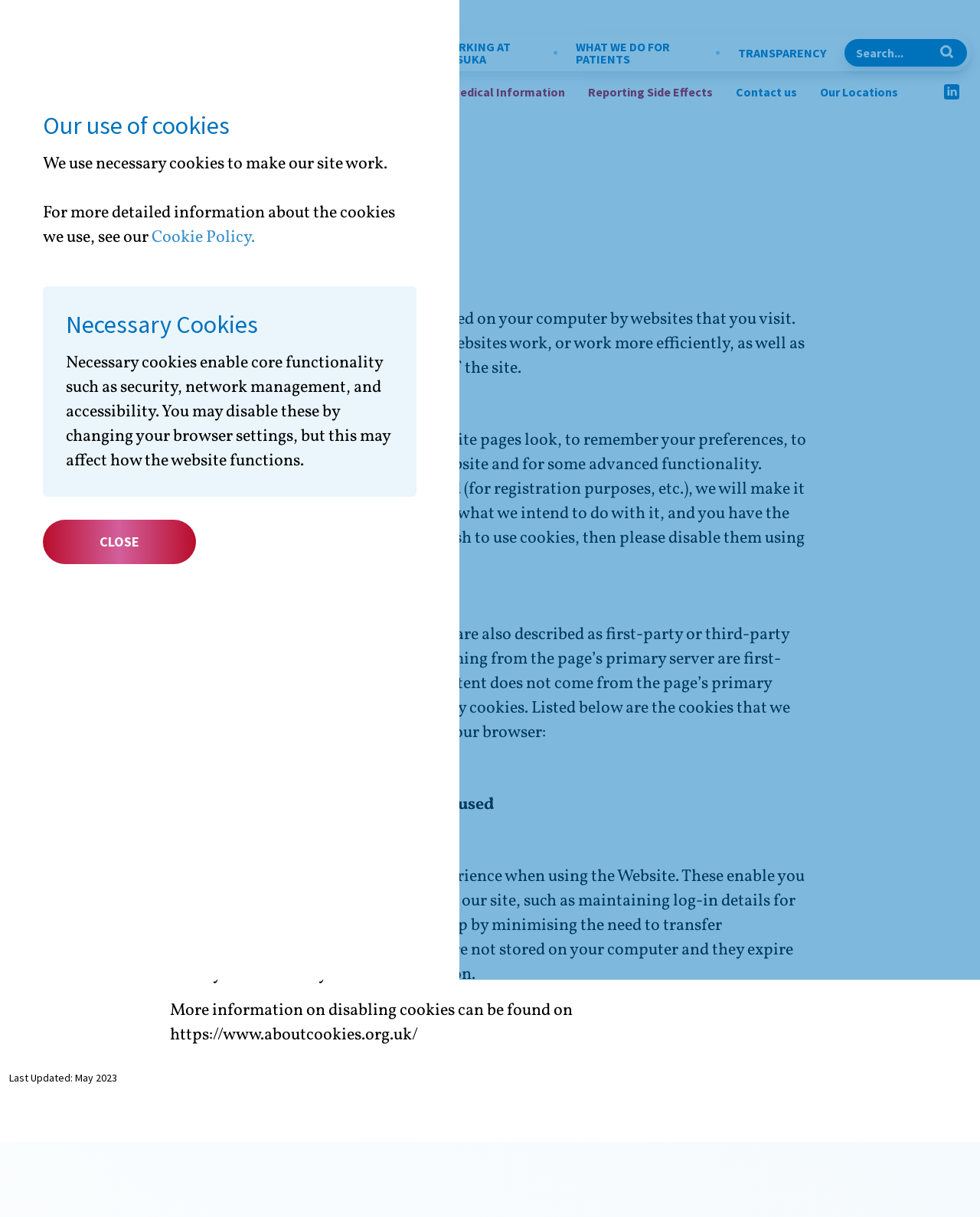Answer with a single word or phrase: 
How can users disable cookies?

Using browser settings